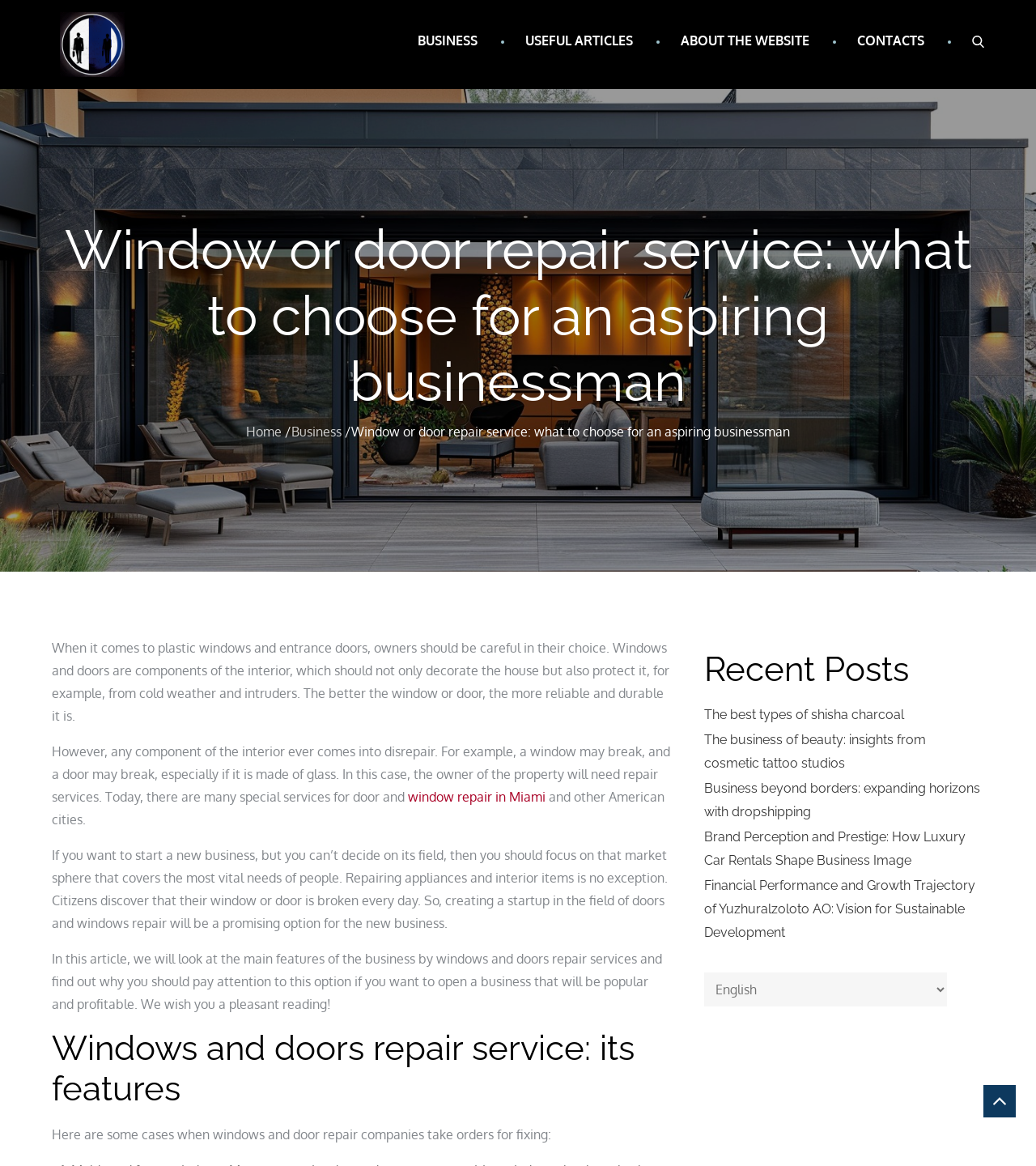Where can you find window repair services?
Provide a detailed and well-explained answer to the question.

According to the webpage, window repair services can be found in Miami and other American cities, as mentioned in the sentence 'Today, there are many special services for door and window repair in Miami and other American cities.'